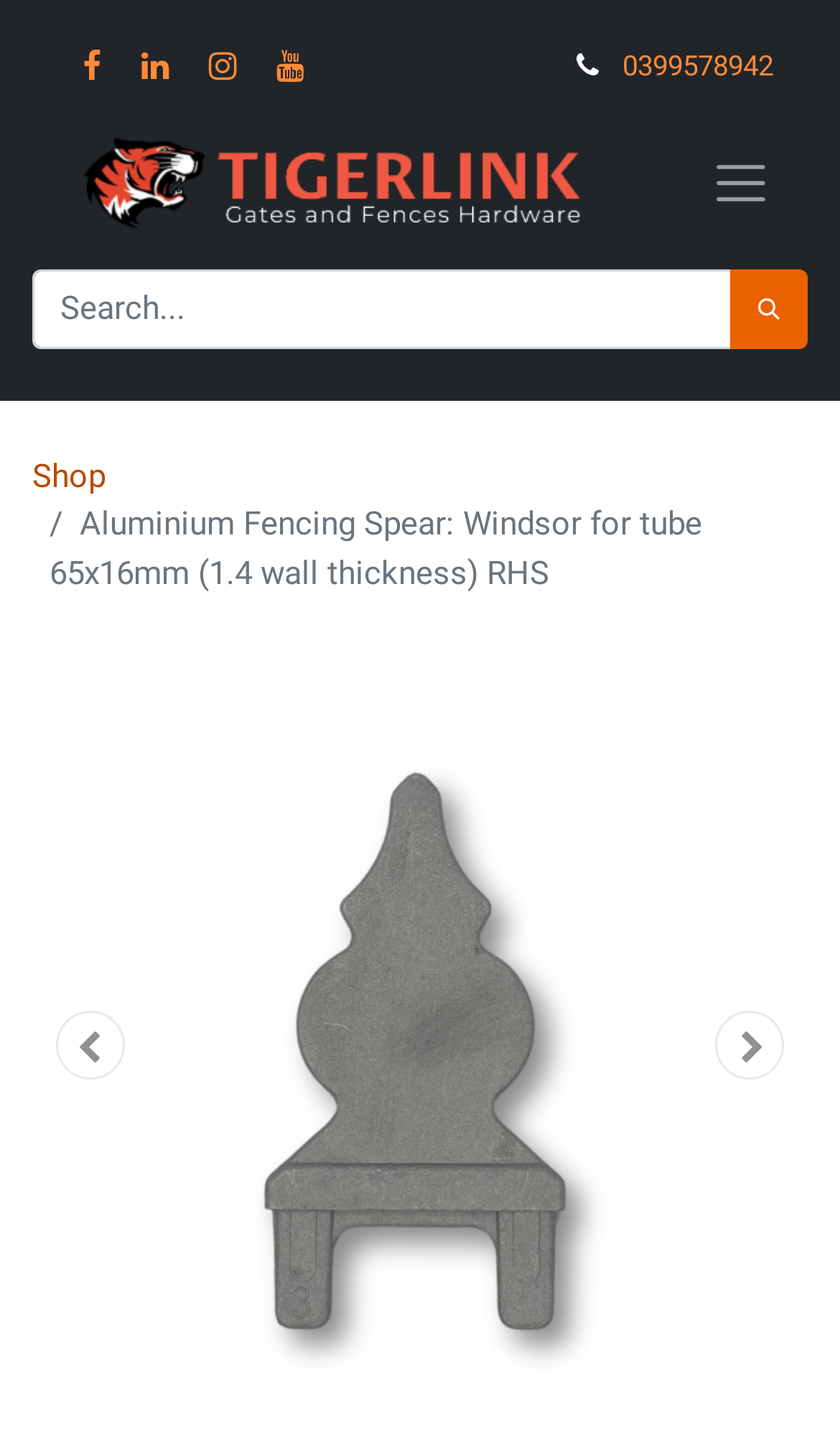Offer a thorough description of the webpage.

The webpage is about the Fence Spear Top Picket Top Windsor, a decorative fencing system designed for tube size 65x16mm and 1.4mm wall thickness. 

At the top left corner, there is a logo of Tigerlink, which is an image with a link. To the right of the logo, there are four social media links, represented by icons. 

On the top right side, there is a phone number, "0399578942", which is a link. Next to it, there is an empty button. 

Below the top section, there is a search bar that spans almost the entire width of the page. The search bar has a text input field with a placeholder text "Search...", a search button, and a "Shop" link on the left side. 

Below the search bar, there is a heading that reads "Aluminium Fencing Spear: Windsor for tube 65x16mm (1.4 wall thickness) RHS". 

On the left side, there are two navigation buttons, "Previous" and "Next", each with an arrow icon. The "Previous" button is located at the top, and the "Next" button is at the bottom.